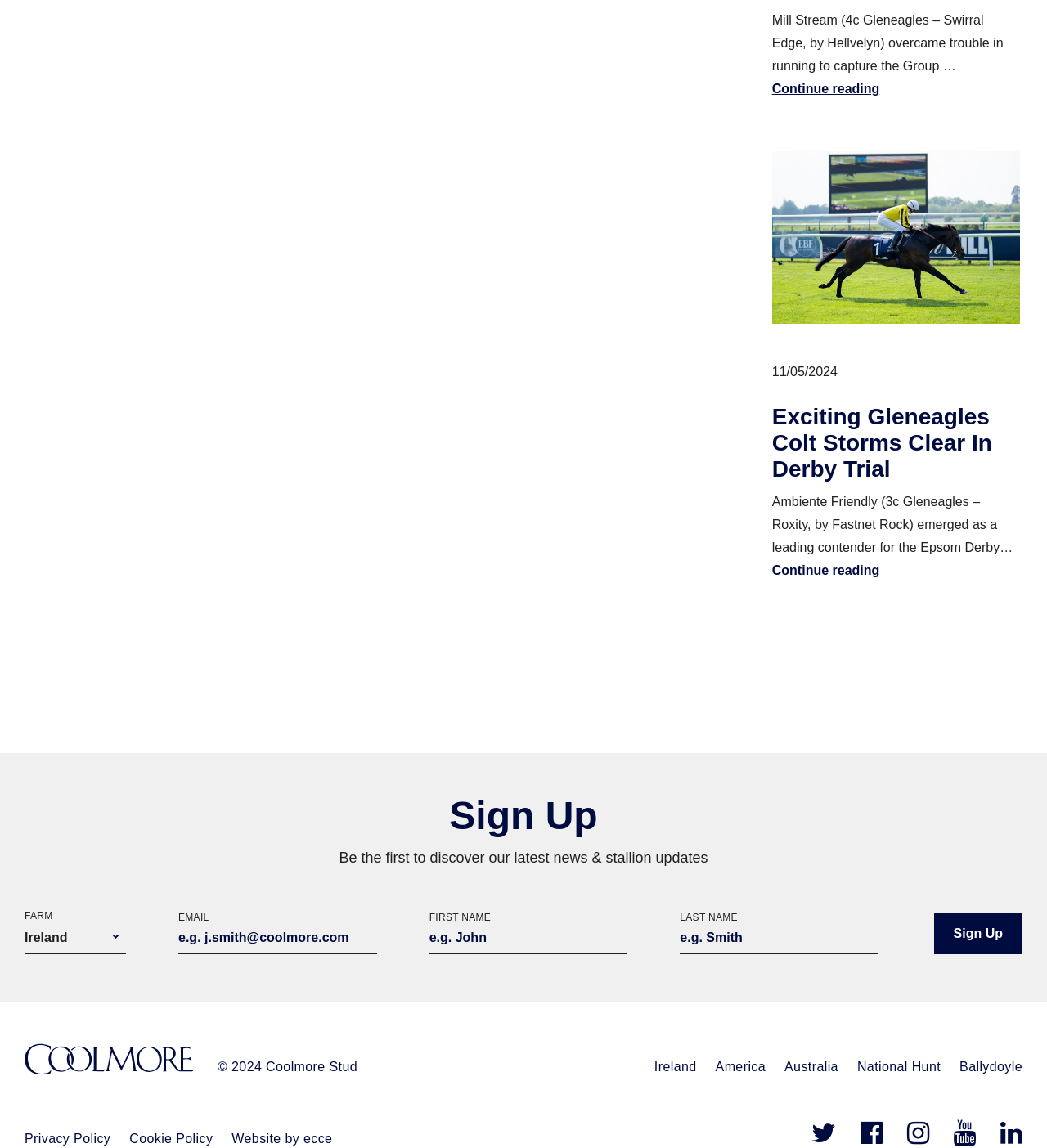Please specify the bounding box coordinates of the element that should be clicked to execute the given instruction: 'Visit the Coolmore homepage'. Ensure the coordinates are four float numbers between 0 and 1, expressed as [left, top, right, bottom].

[0.023, 0.909, 0.185, 0.939]